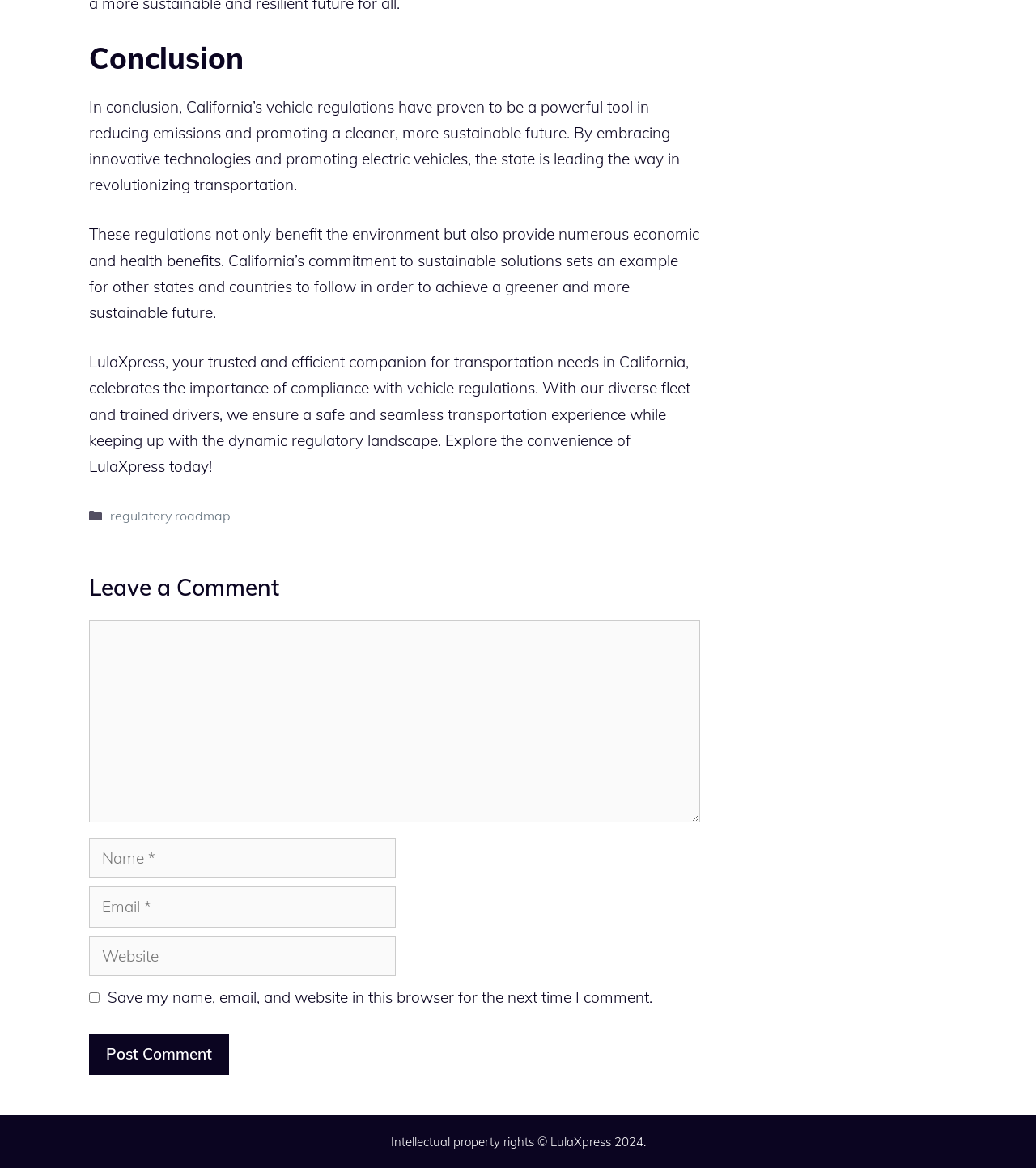What is the copyright year of the website?
Based on the image, answer the question with a single word or brief phrase.

2024